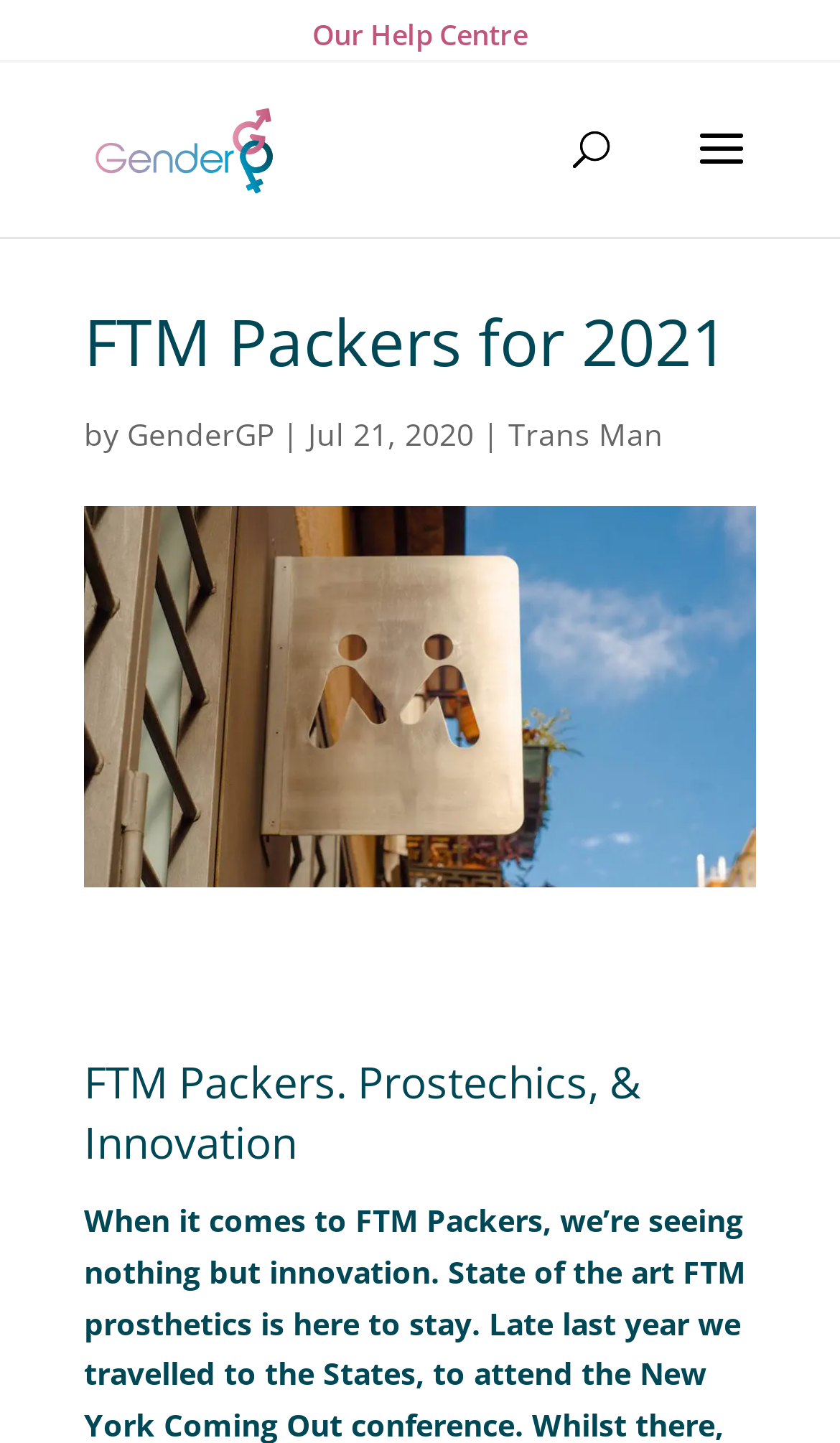What is the date mentioned in the webpage?
Using the information from the image, provide a comprehensive answer to the question.

The date is mentioned in the text 'Jul 21, 2020' which is located below the heading 'FTM Packers for 2021'.